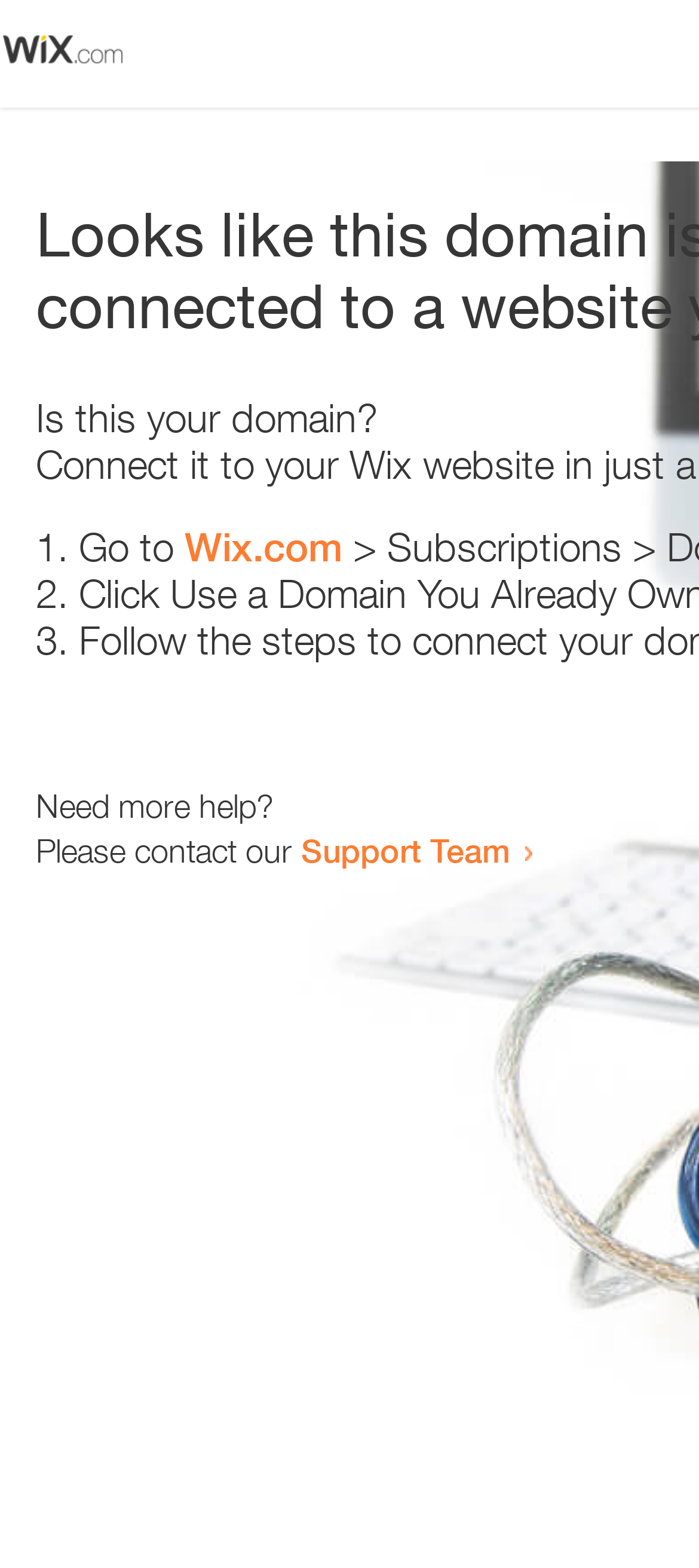Where can you contact for more help?
Using the picture, provide a one-word or short phrase answer.

Support Team